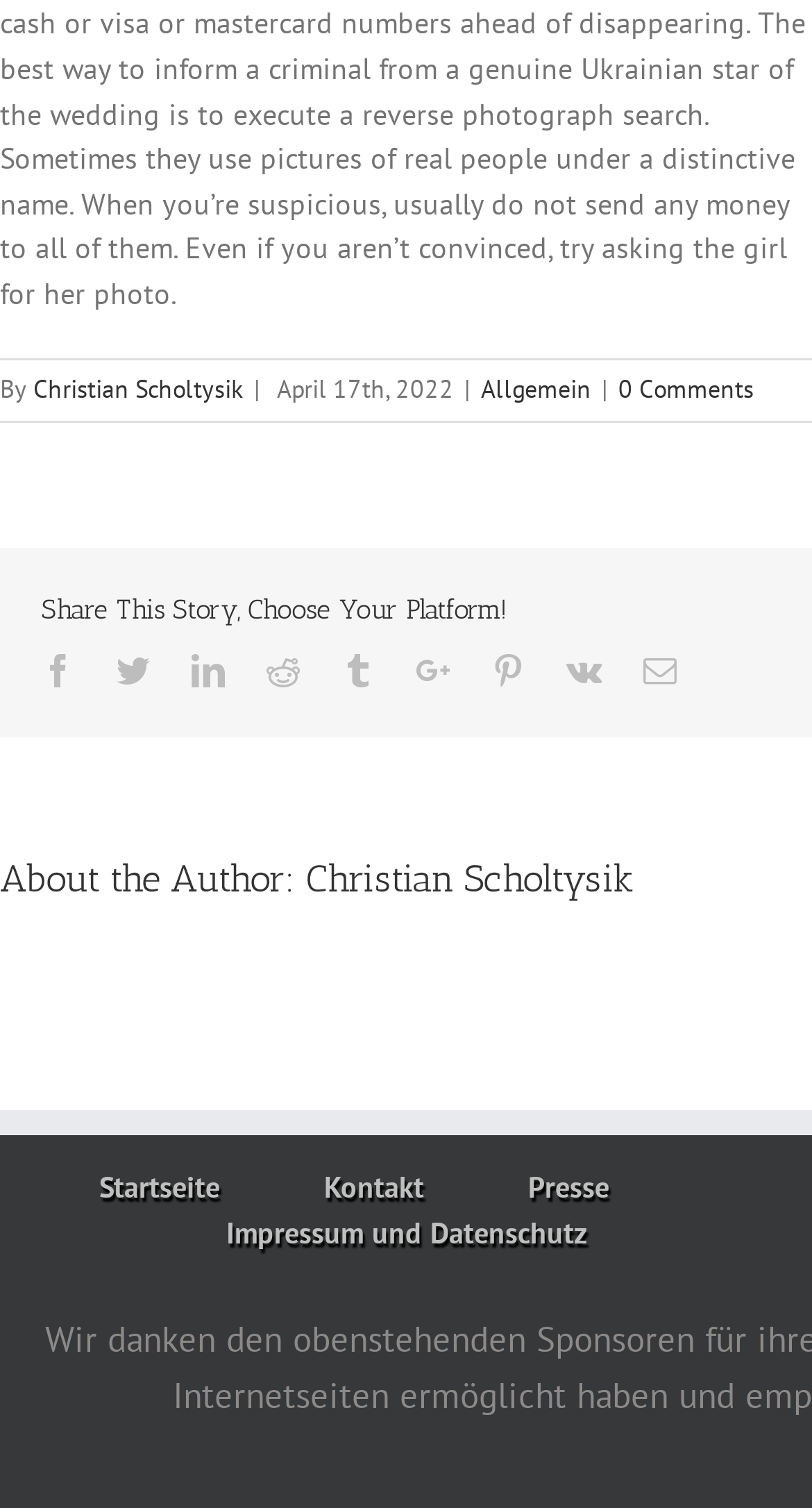Identify the bounding box coordinates for the element you need to click to achieve the following task: "Share this story on Facebook". The coordinates must be four float values ranging from 0 to 1, formatted as [left, top, right, bottom].

[0.051, 0.433, 0.092, 0.455]